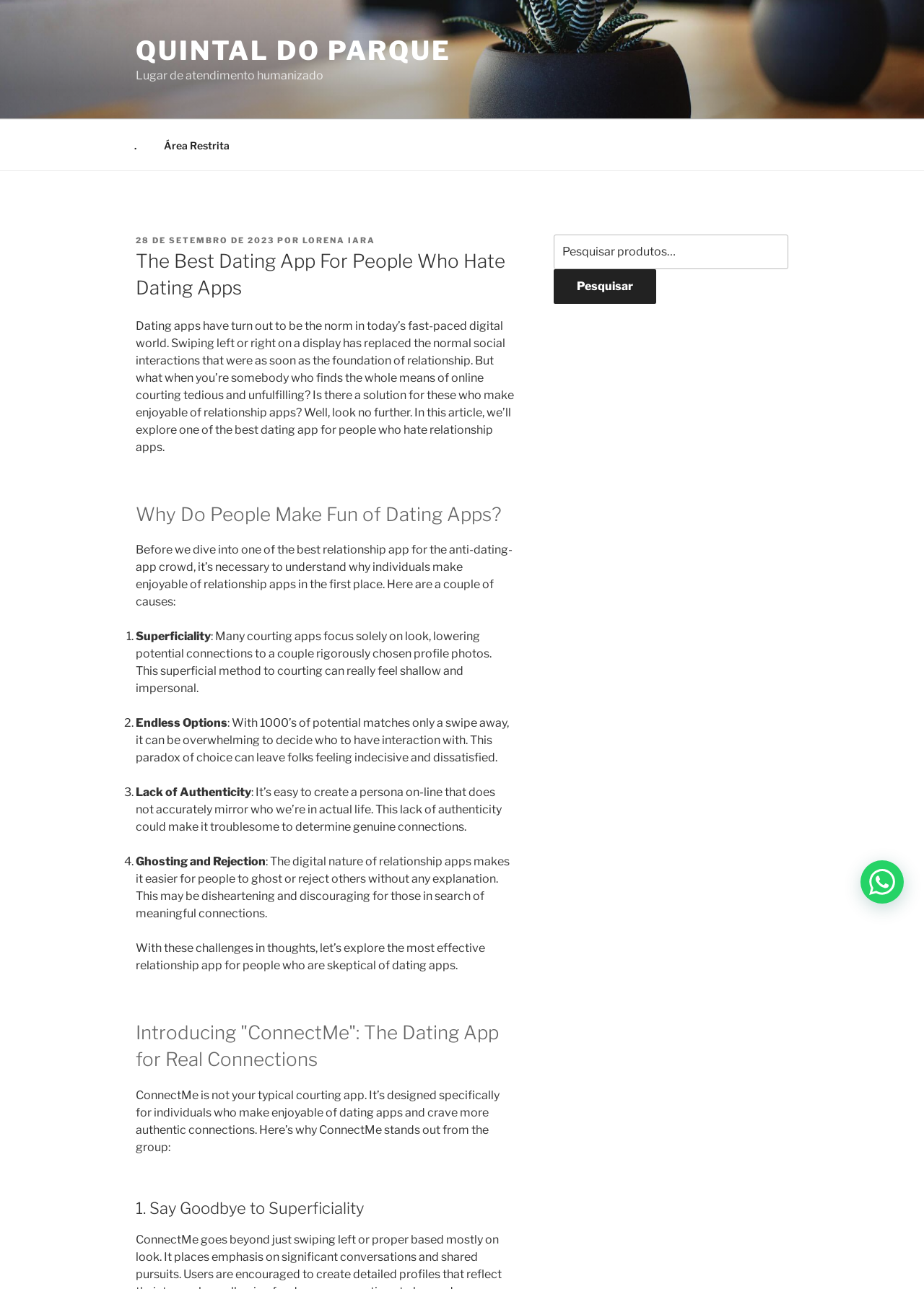Please give a succinct answer to the question in one word or phrase:
What is the main topic of this article?

Dating apps